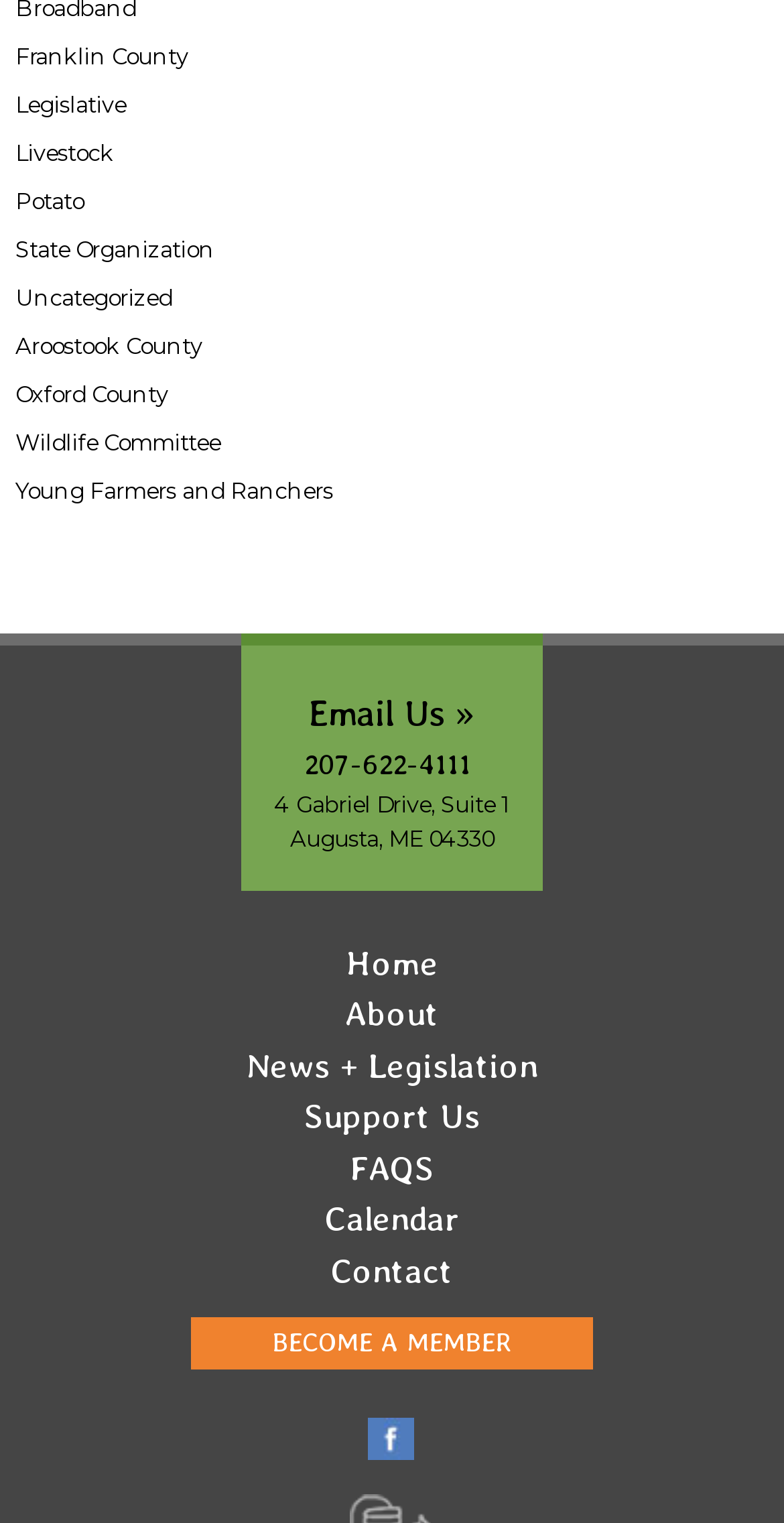Give a one-word or short-phrase answer to the following question: 
What is the address of the organization?

4 Gabriel Drive, Suite 1, Augusta, ME 04330